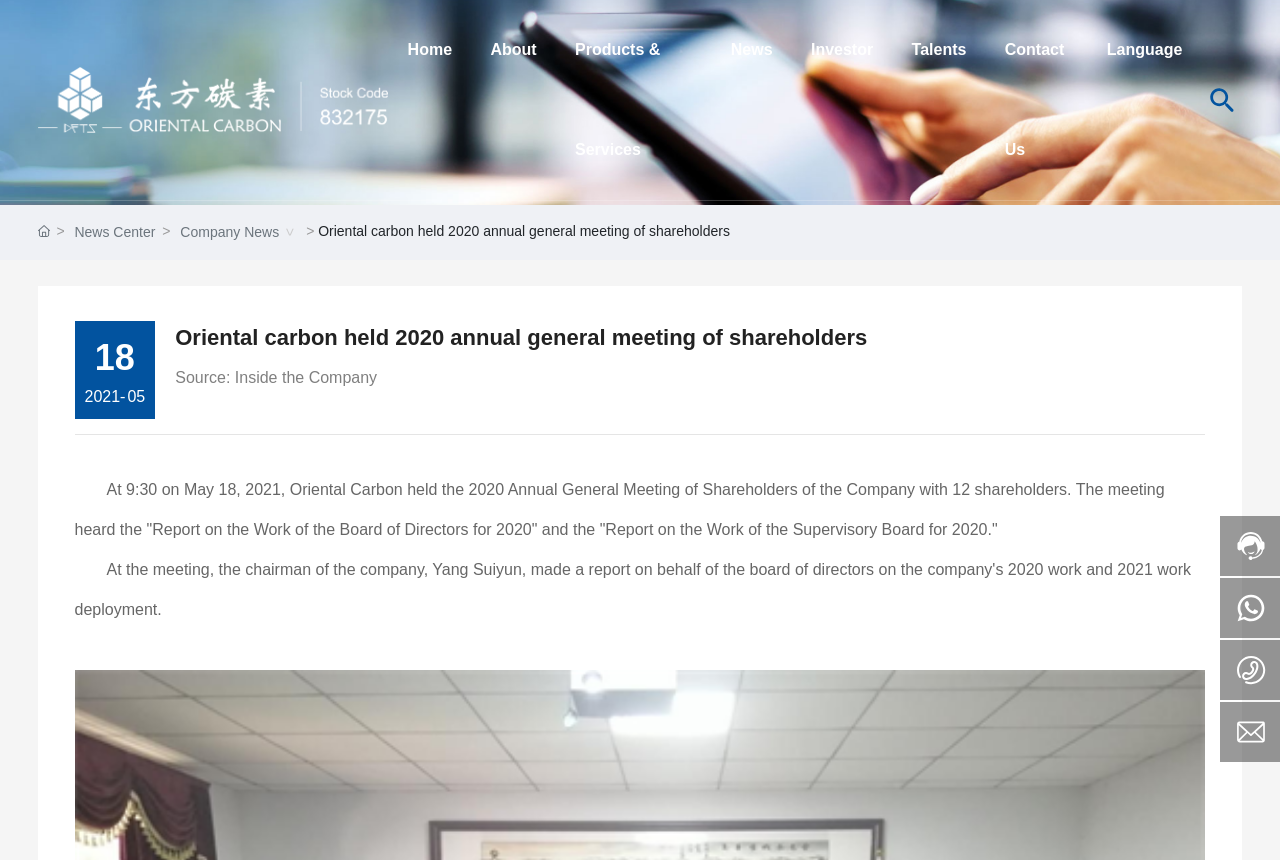Kindly provide the bounding box coordinates of the section you need to click on to fulfill the given instruction: "Click the News link".

[0.571, 0.0, 0.604, 0.116]